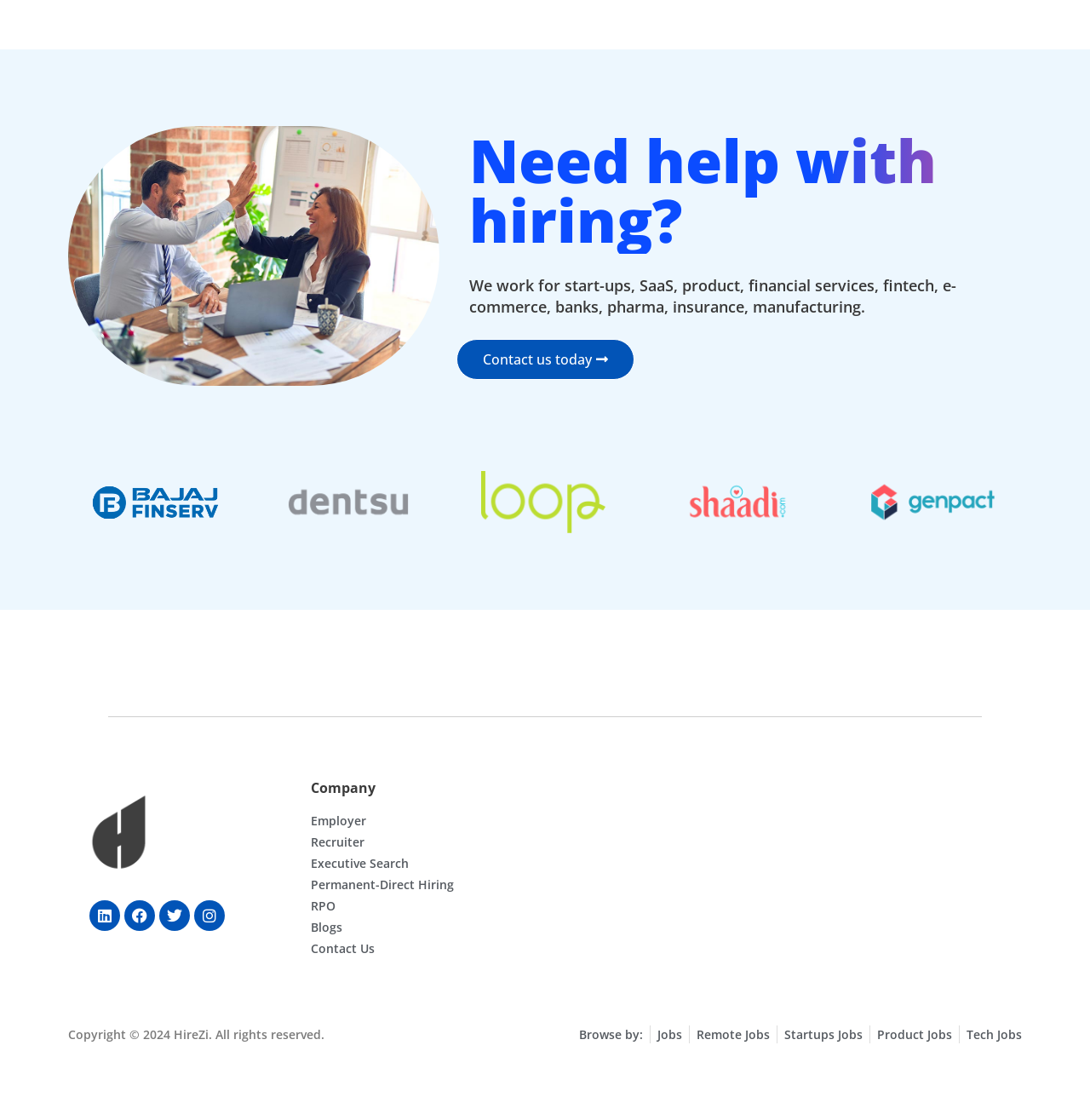Provide a brief response to the question below using one word or phrase:
What industries does this company serve?

Start-ups, SaaS, product, financial services, fintech, e-commerce, banks, pharma, insurance, manufacturing